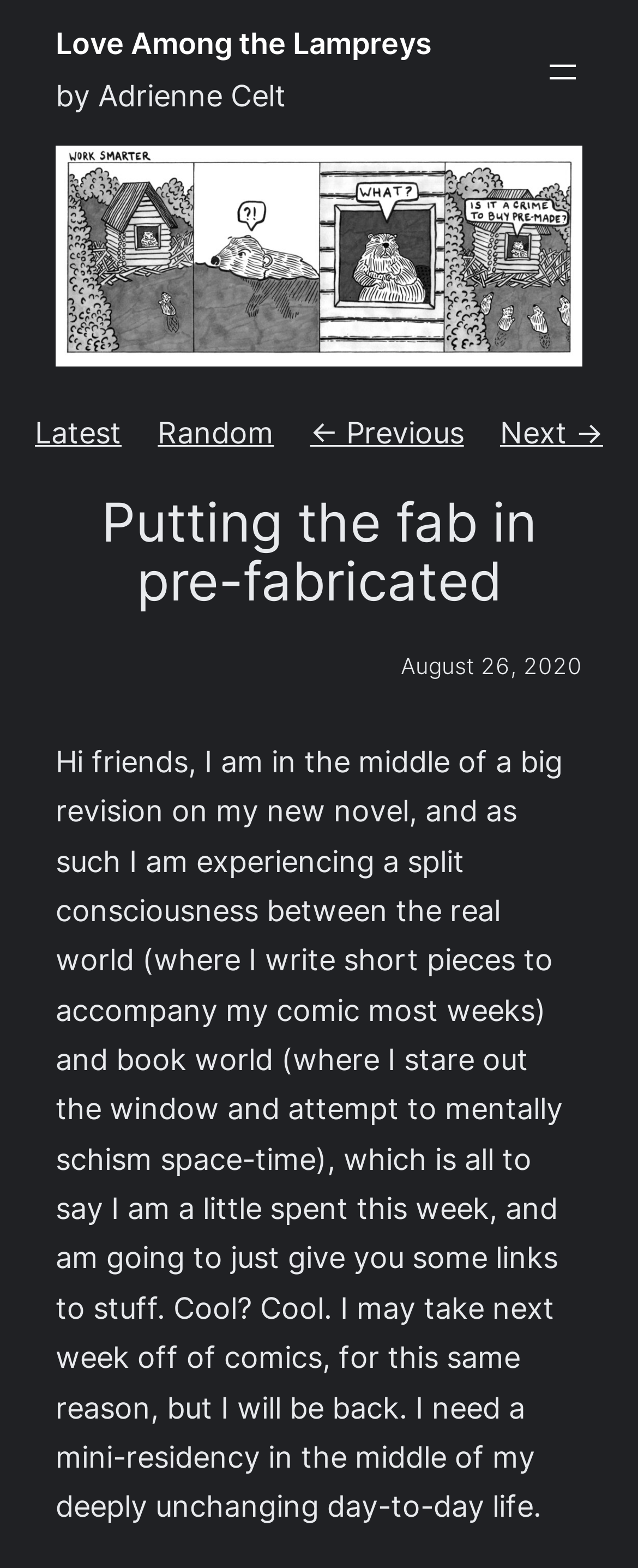What is the purpose of the links 'Latest', 'Random', '← Previous', and 'Next →'?
Give a one-word or short-phrase answer derived from the screenshot.

Navigation